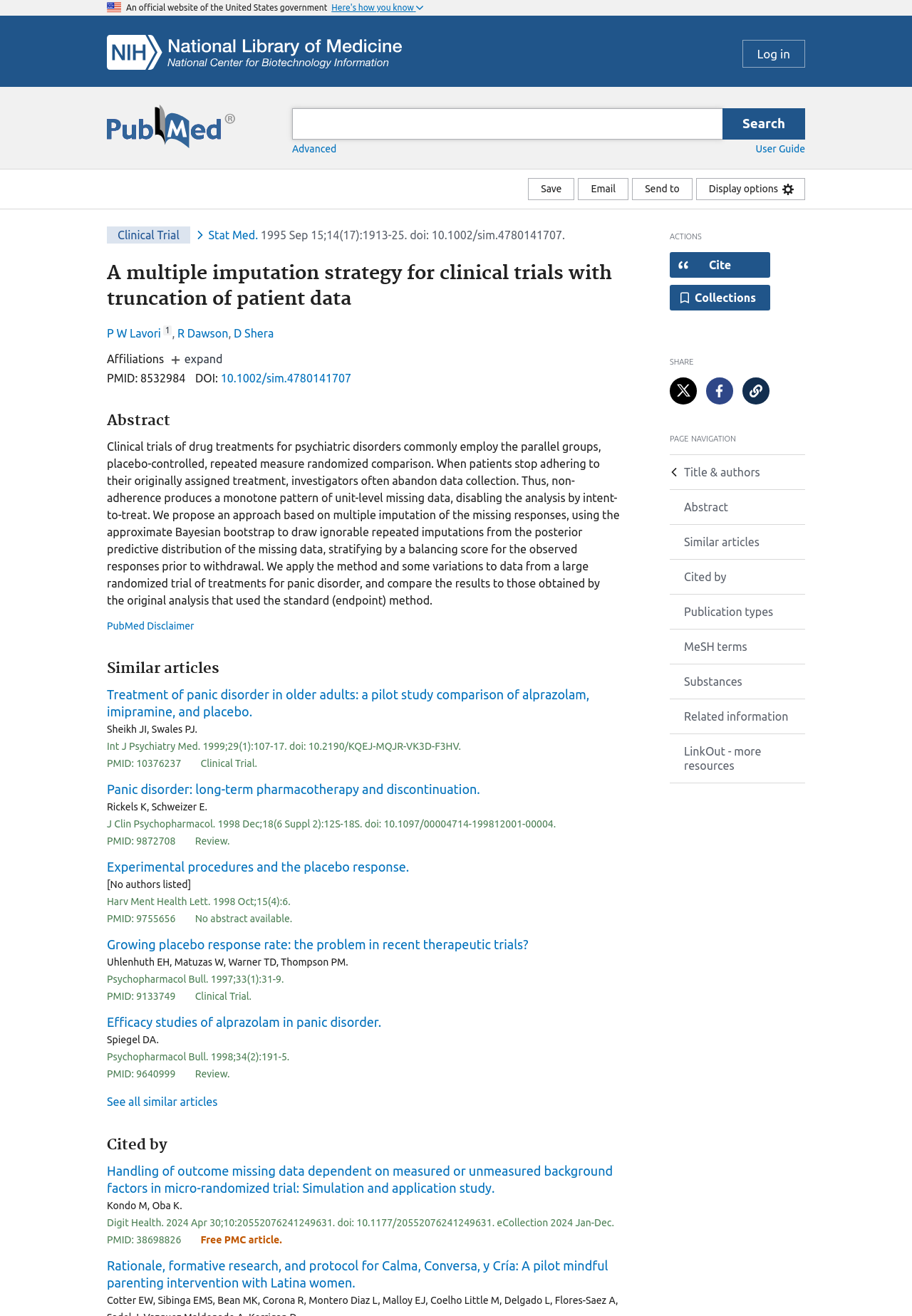Pinpoint the bounding box coordinates of the element you need to click to execute the following instruction: "Share the article on Twitter". The bounding box should be represented by four float numbers between 0 and 1, in the format [left, top, right, bottom].

[0.734, 0.287, 0.764, 0.307]